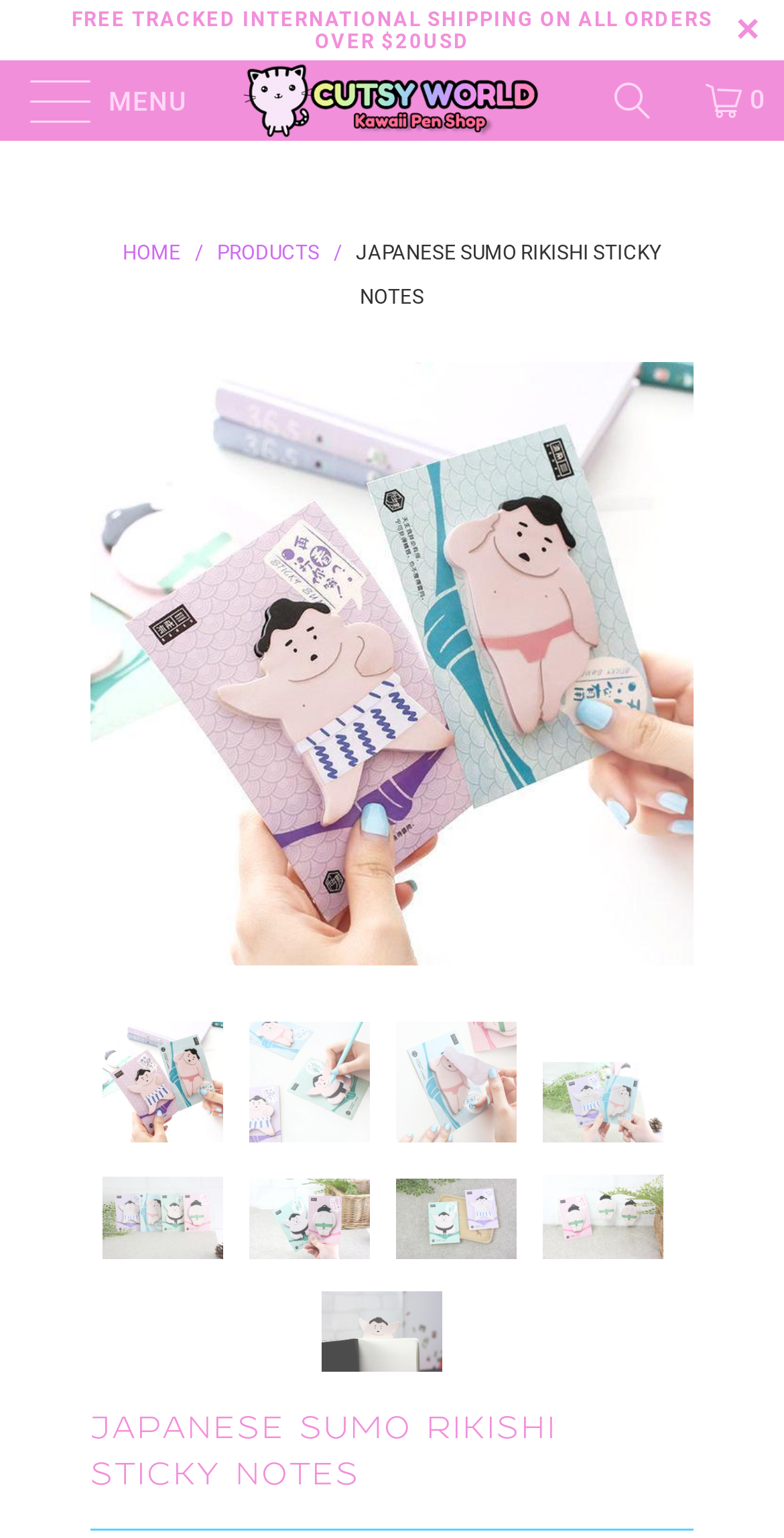Find the bounding box coordinates for the area that must be clicked to perform this action: "Read about 'EU' related topics".

None